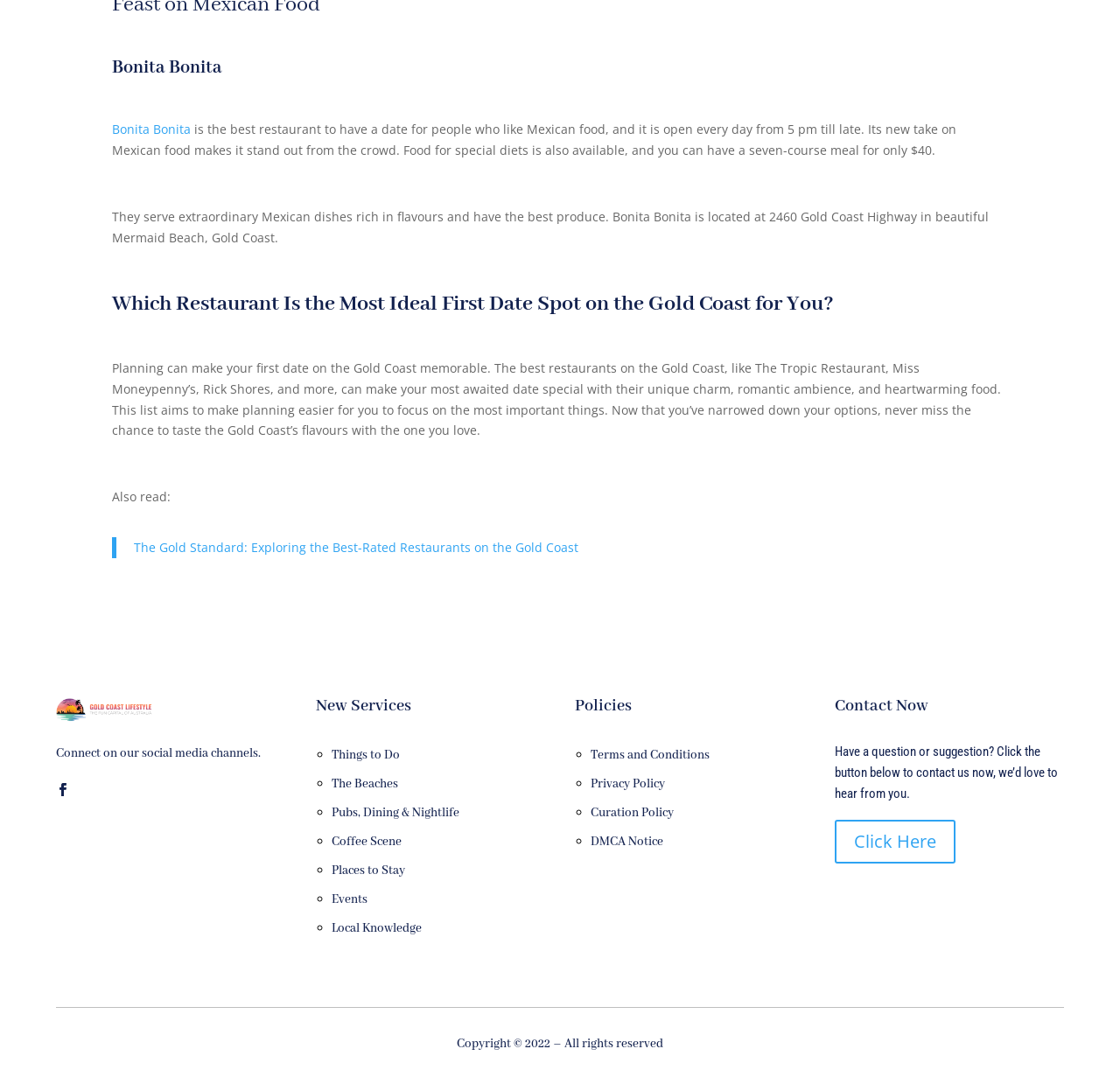Kindly determine the bounding box coordinates for the clickable area to achieve the given instruction: "Connect with us on social media".

[0.044, 0.722, 0.067, 0.746]